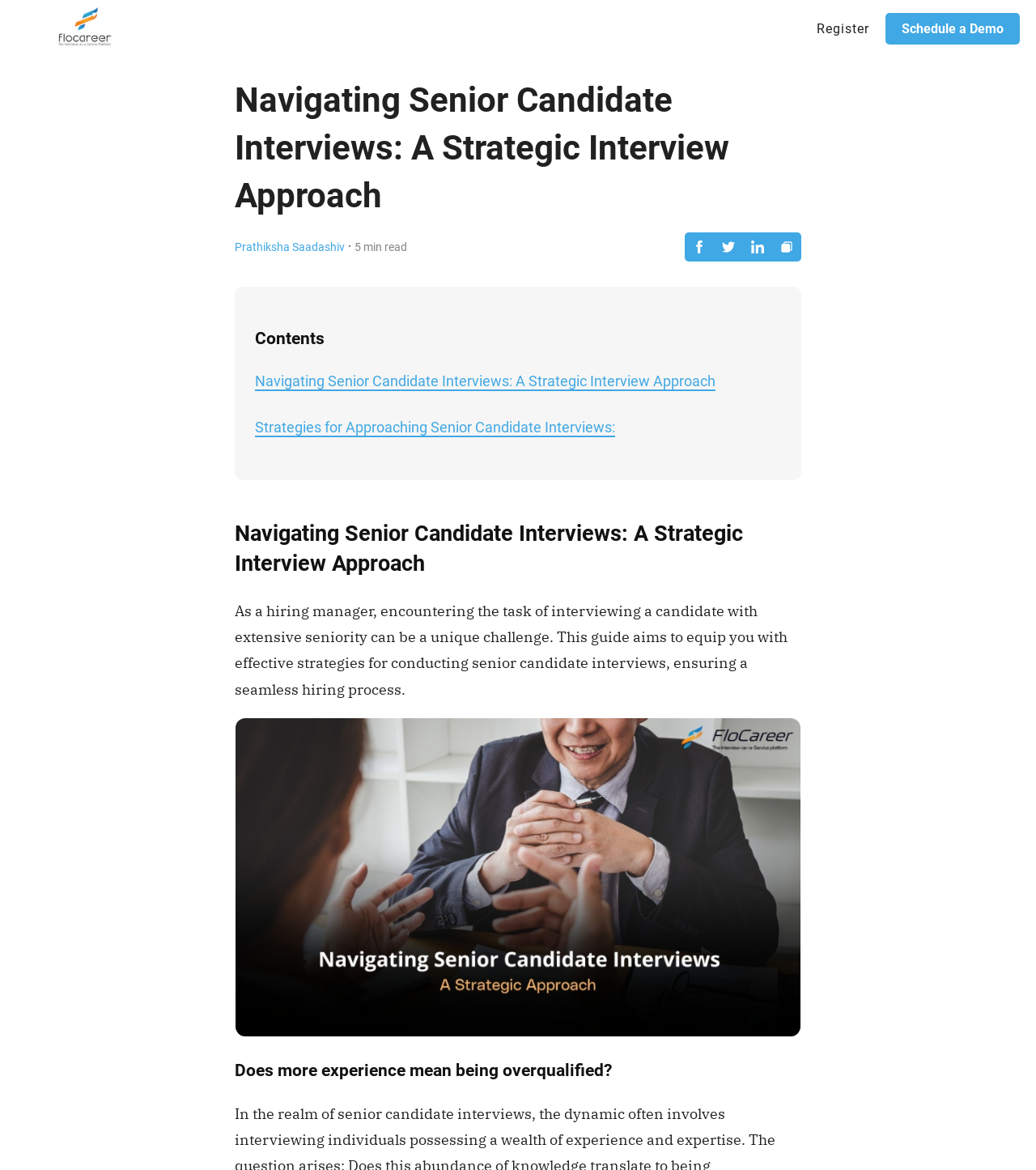Based on the image, provide a detailed and complete answer to the question: 
What is the estimated reading time?

I found the estimated reading time by looking at the StaticText element with the text '5 min read' which is located below the author's name and above the social media sharing links.